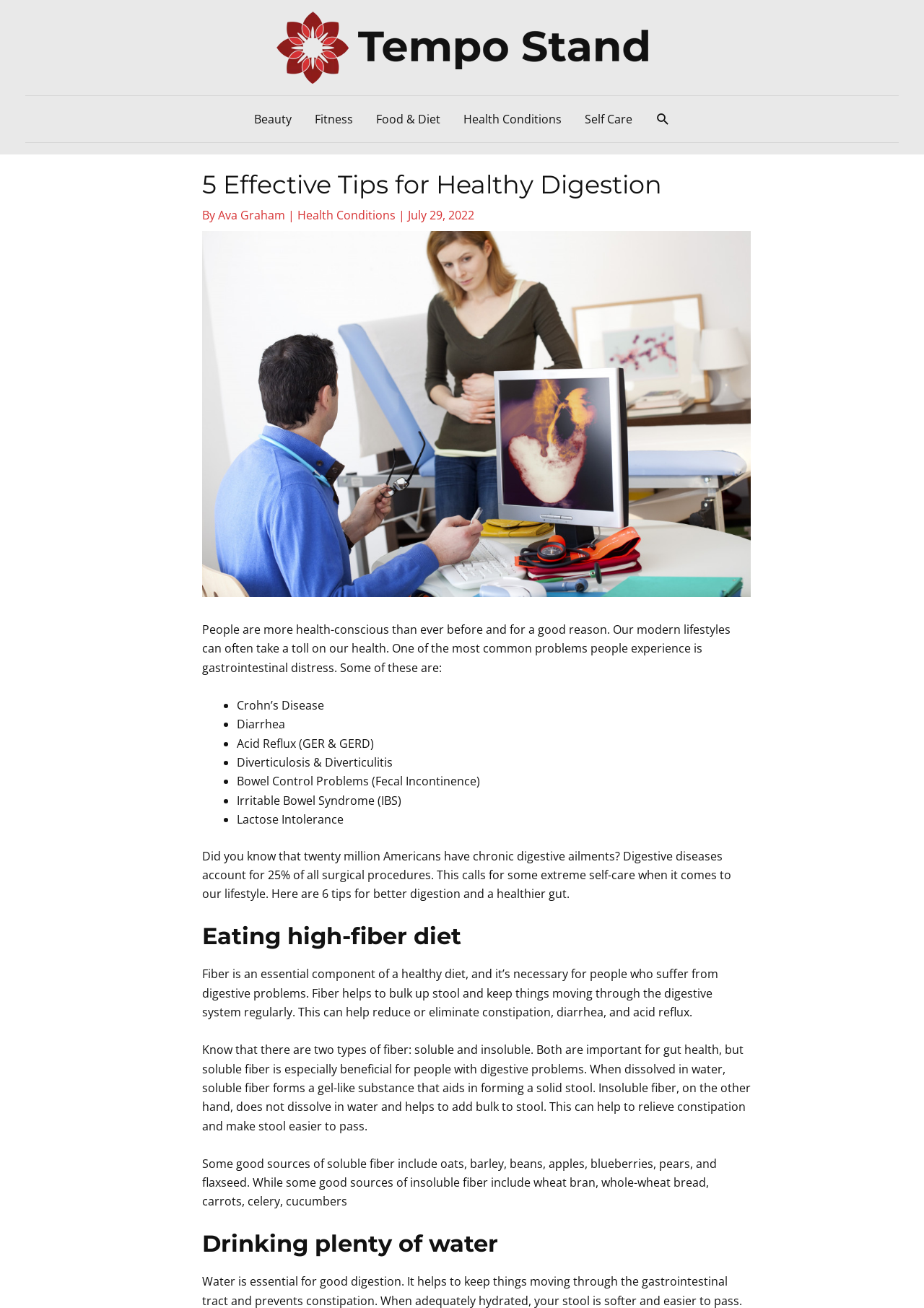What is the topic of this article?
Answer the question with a detailed explanation, including all necessary information.

The topic of this article is about healthy digestion, which is evident from the header section where it says '5 Effective Tips for Healthy Digestion'.